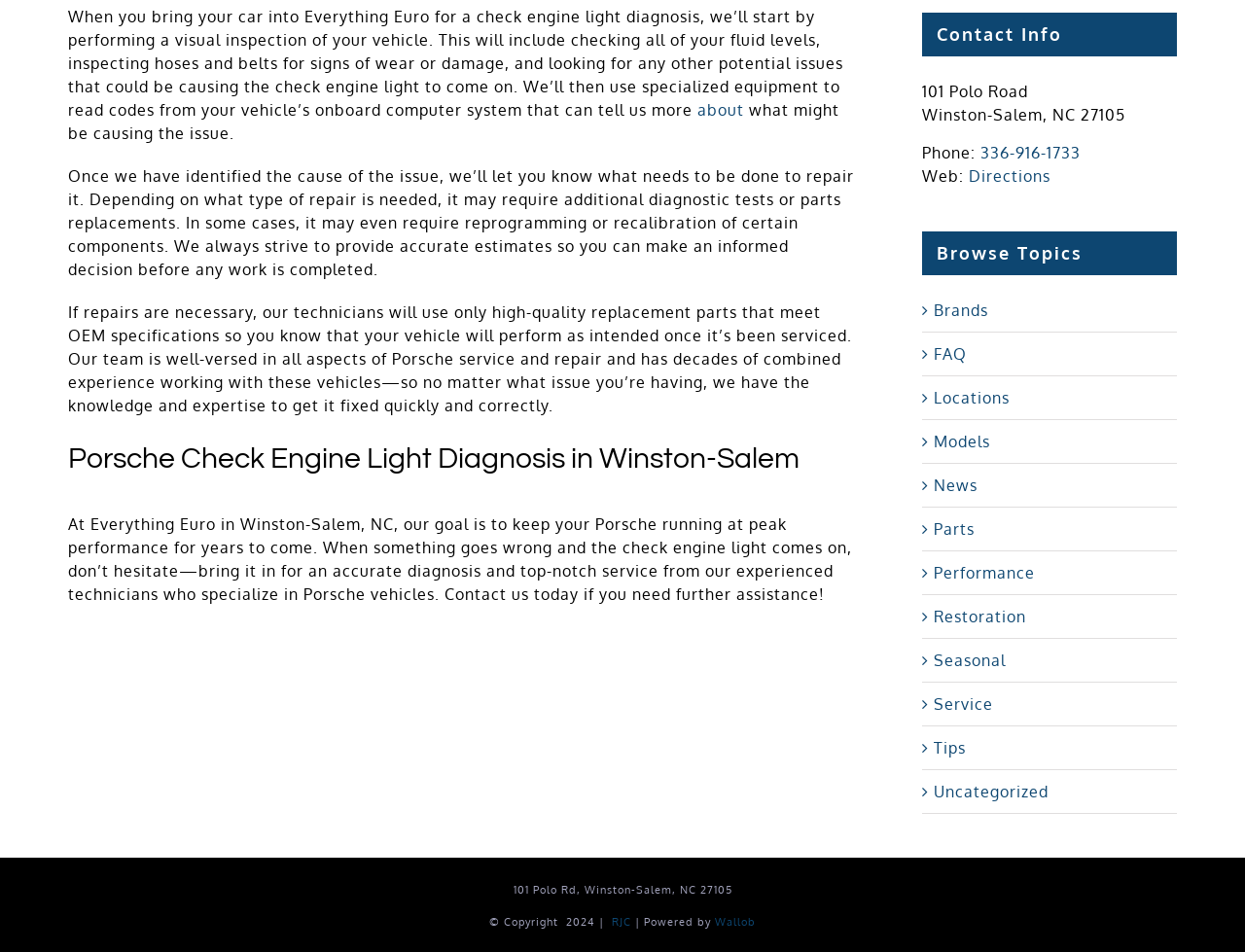Bounding box coordinates are specified in the format (top-left x, top-left y, bottom-right x, bottom-right y). All values are floating point numbers bounded between 0 and 1. Please provide the bounding box coordinate of the region this sentence describes: Moving Trends Across the Nation

None